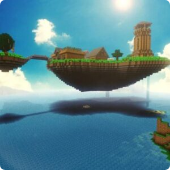Provide a thorough and detailed caption for the image.

The image depicts a vibrant and imaginative Minecraft landscape, showcasing a floating island above a serene ocean. The island is adorned with various structures, including houses with roofs of different colors, a towering structure reminiscent of a watchtower, and verdant trees providing a touch of greenery. Below the island, the calm water reflects the clear blue sky, punctuated by fluffy white clouds that enhance the tranquil atmosphere. The sunlight casts subtle shadows, emphasizing the depth of the scene. This illustration beautifully captures the creativity and boundless possibilities that Minecraft offers to players, inviting them to explore and build their unique worlds.